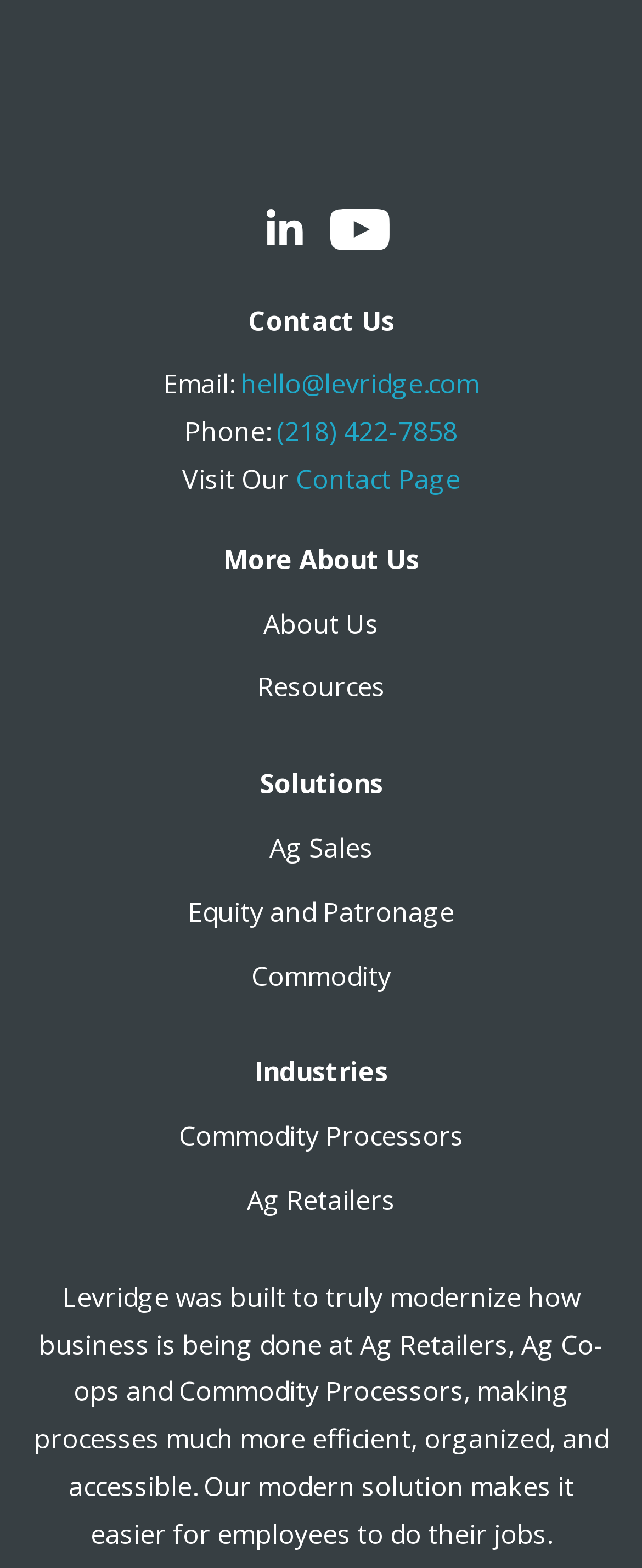Locate the bounding box coordinates of the clickable part needed for the task: "Send an email to hello@levridge.com".

[0.374, 0.233, 0.746, 0.257]